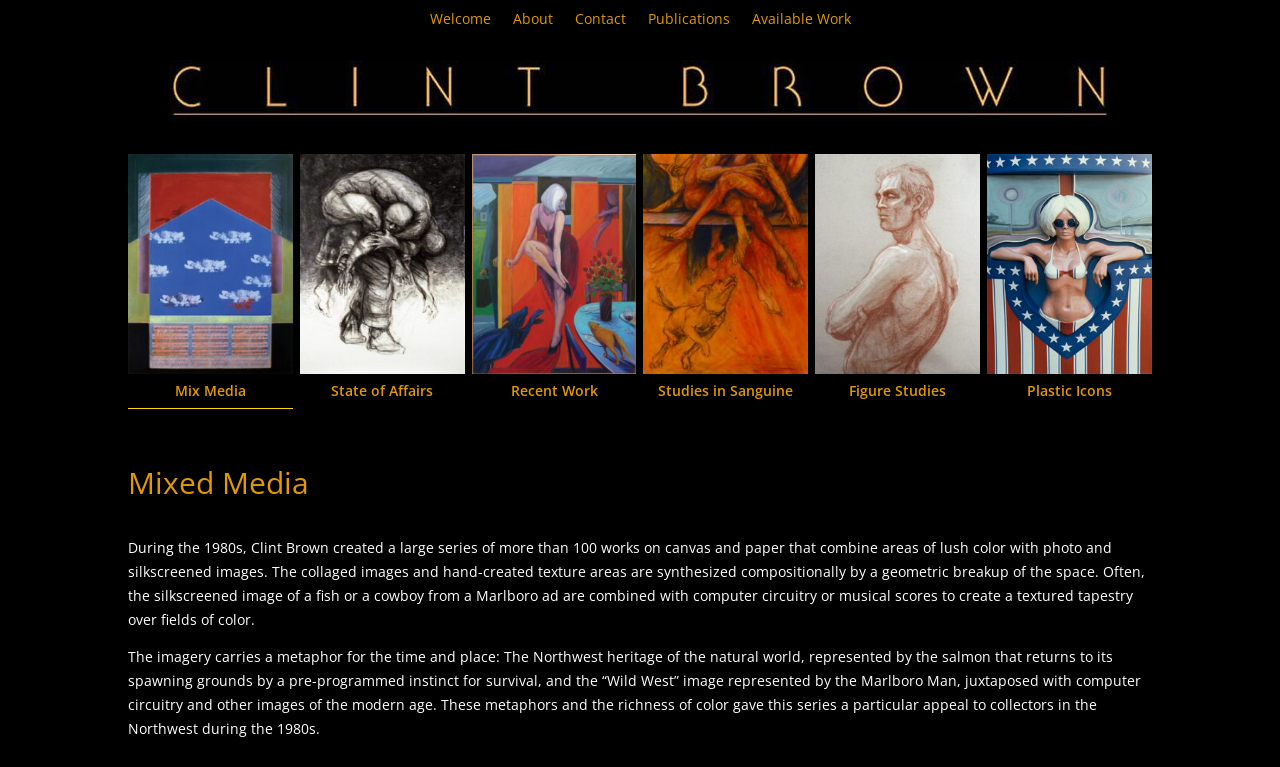Refer to the screenshot and answer the following question in detail:
What is the purpose of the geometric breakup of space in Clint Brown's artwork?

The text on the page states that 'the collaged images and hand-created texture areas are synthesized compositionally by a geometric breakup of the space', suggesting that the geometric breakup of space is used to create a sense of composition in Clint Brown's artwork.